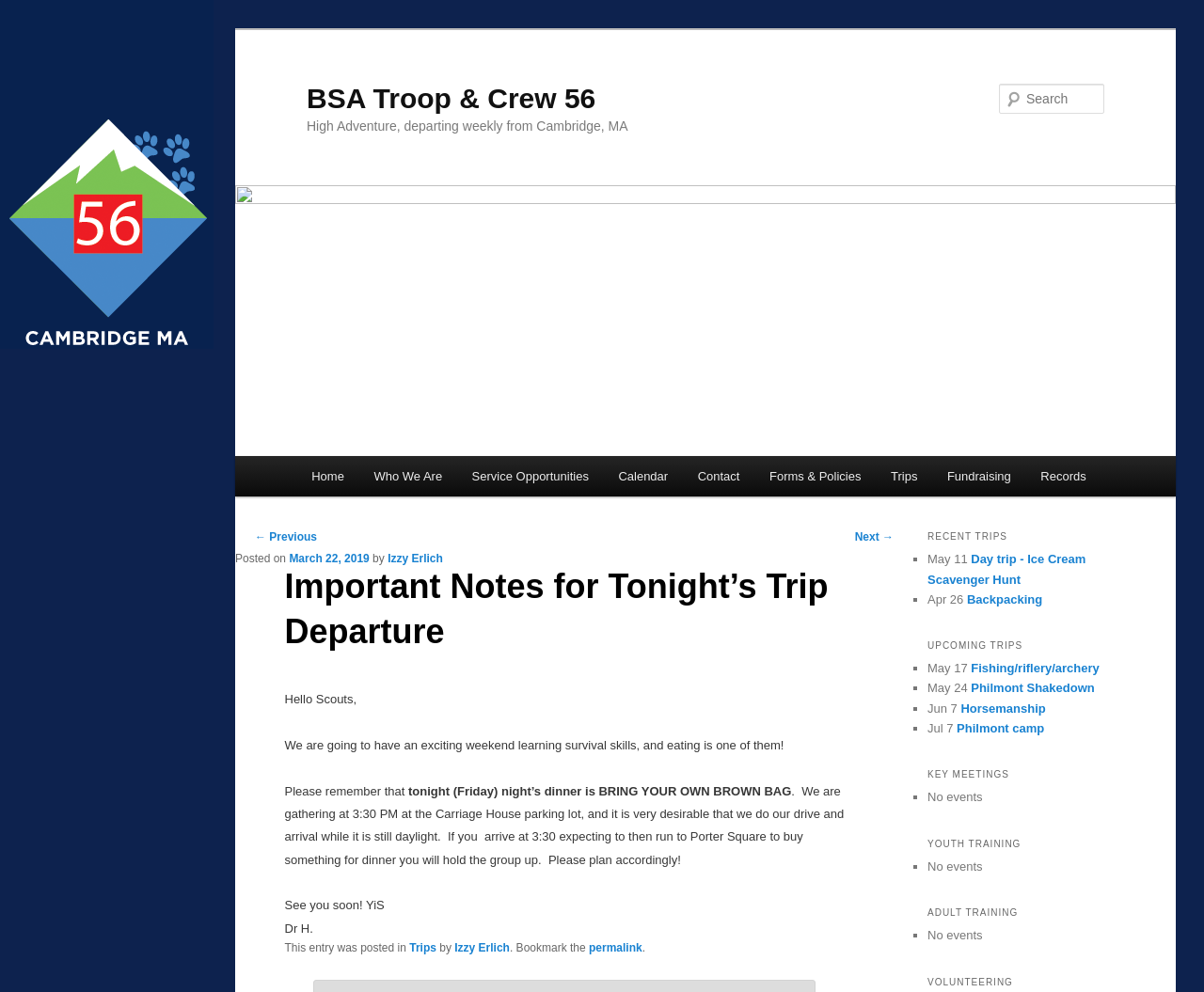Using details from the image, please answer the following question comprehensively:
How many upcoming trips are listed?

The number of upcoming trips can be found in the list of upcoming trips which is located below the recent trips section. There are 4 list items in the upcoming trips section, each representing a trip.